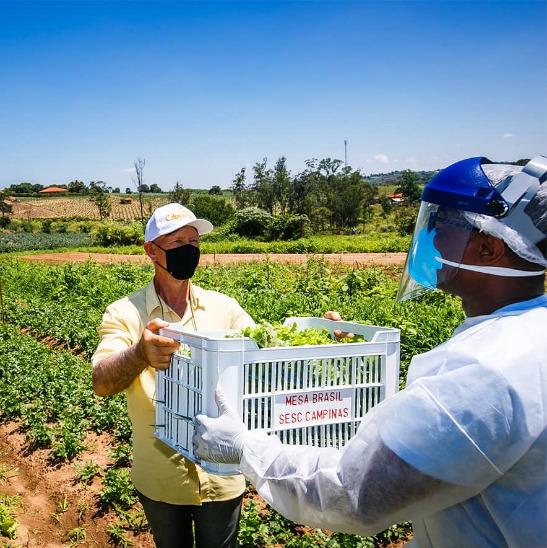What is the condition of the agricultural environment in the backdrop? Using the information from the screenshot, answer with a single word or phrase.

thriving